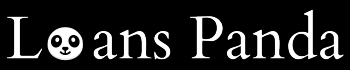With reference to the image, please provide a detailed answer to the following question: What is the color of the lettering in the logo?

The brand name 'Loans Panda' is written in elegant, white lettering, which provides a nice contrast to the black background and makes the text easy to read and visually appealing.